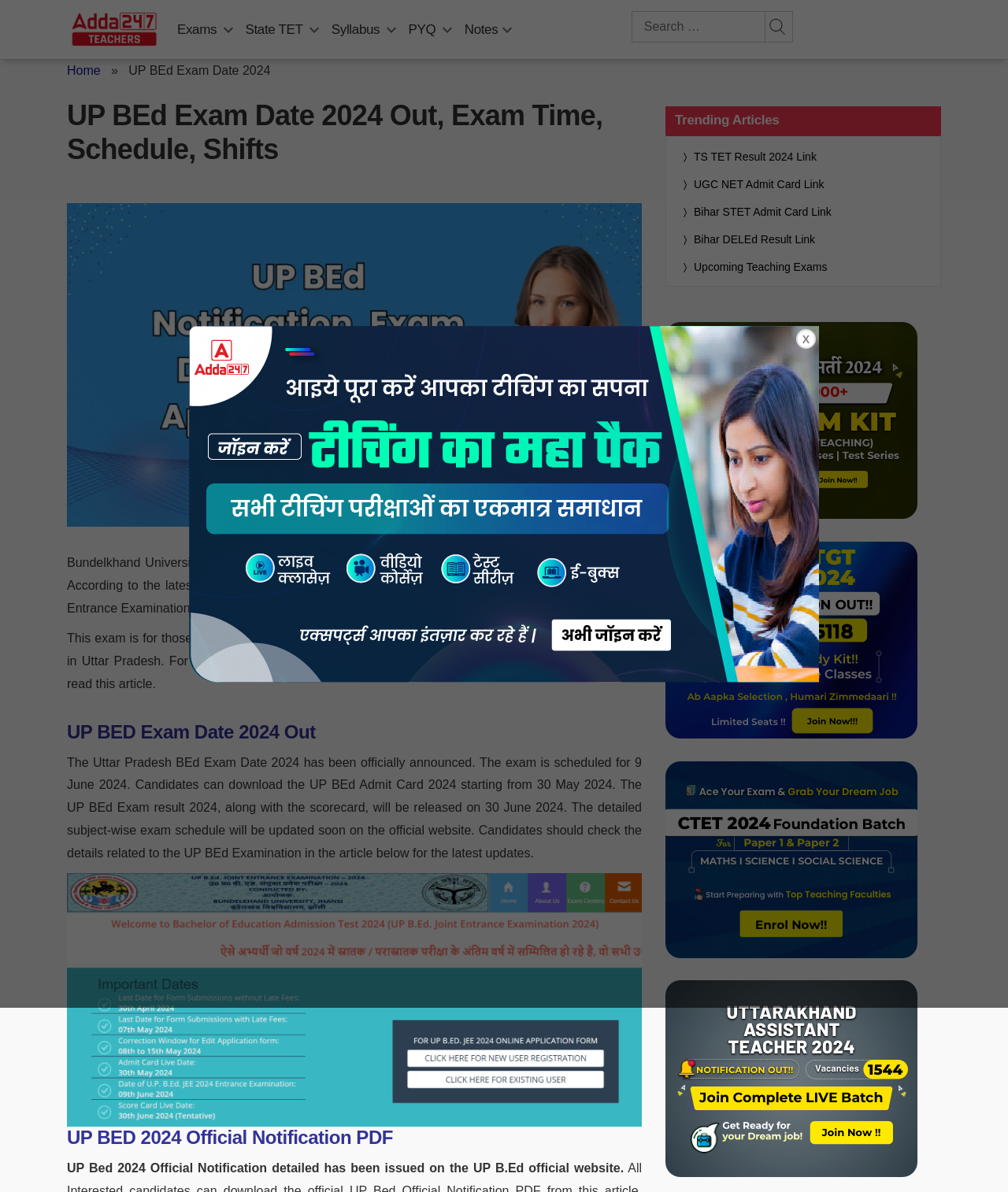What is the date for downloading the UP BEd Admit Card 2024?
Refer to the image and respond with a one-word or short-phrase answer.

30 May 2024